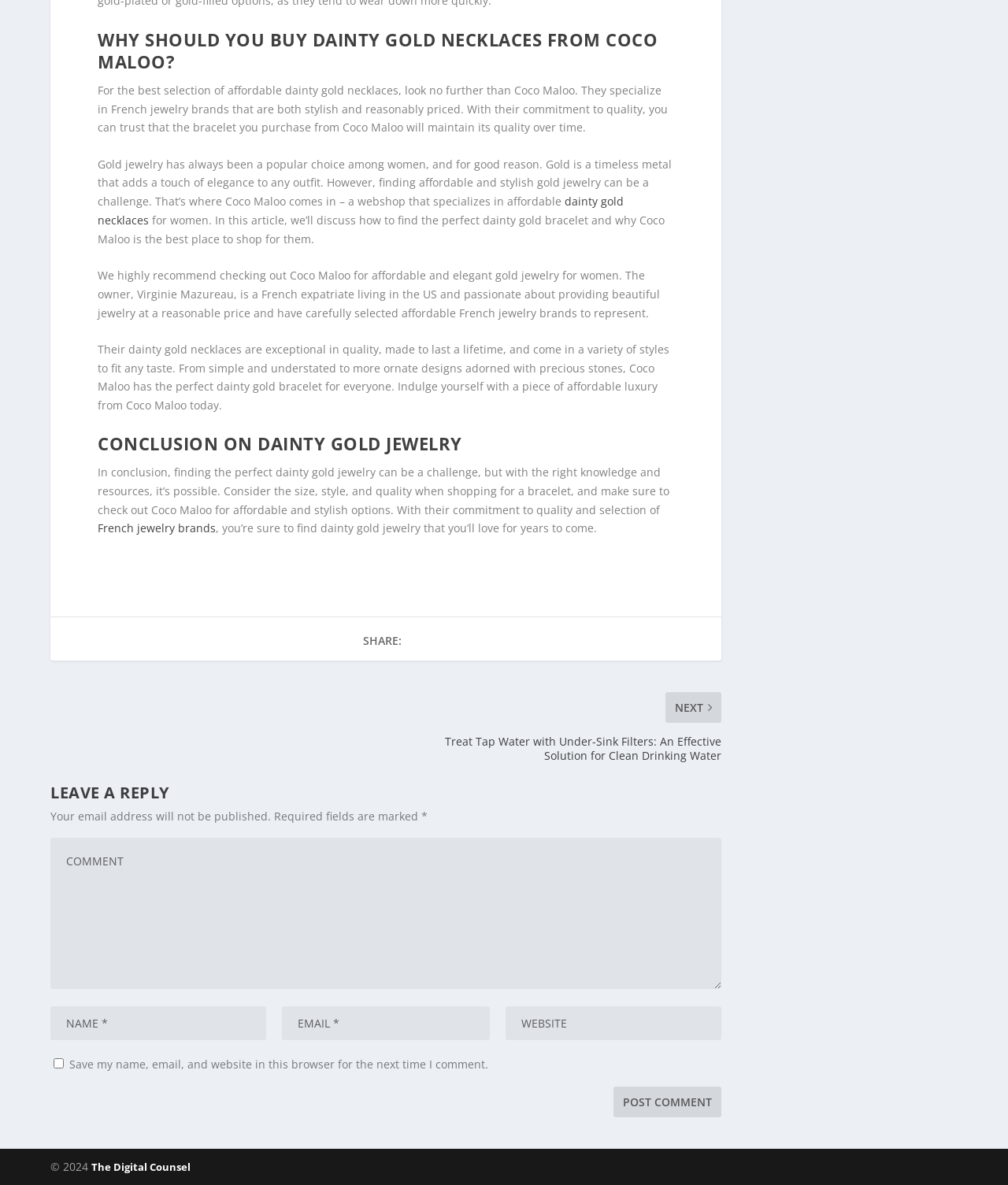From the given element description: "name="submit" value="Post Comment"", find the bounding box for the UI element. Provide the coordinates as four float numbers between 0 and 1, in the order [left, top, right, bottom].

[0.609, 0.917, 0.716, 0.943]